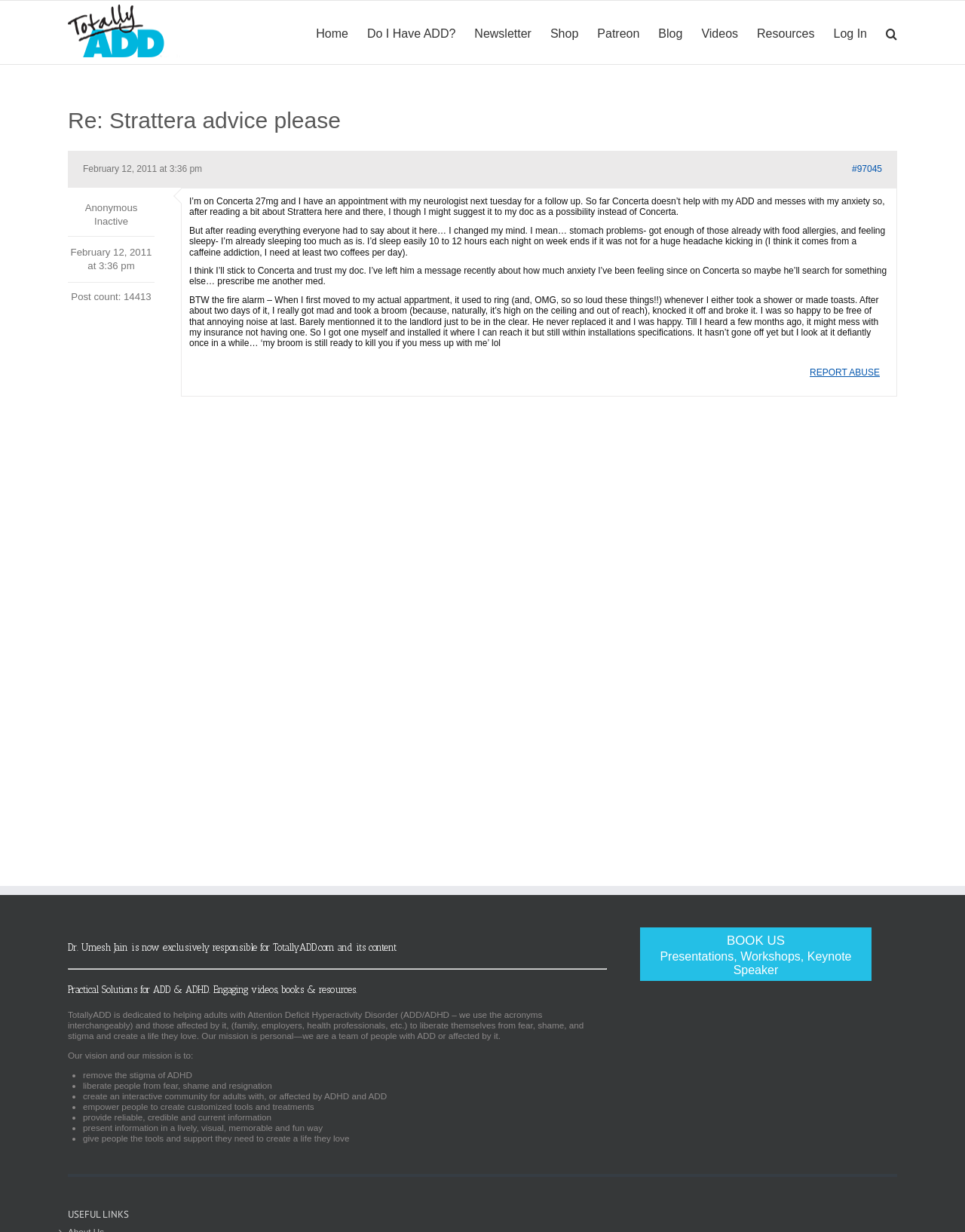How many links are there in the main menu?
Please respond to the question with a detailed and informative answer.

The main menu is a navigation element with 9 link elements, which are 'Home', 'Do I Have ADD?', 'Newsletter', 'Shop', 'Blog', 'Videos', 'Resources', 'Log In', and 'Search'.